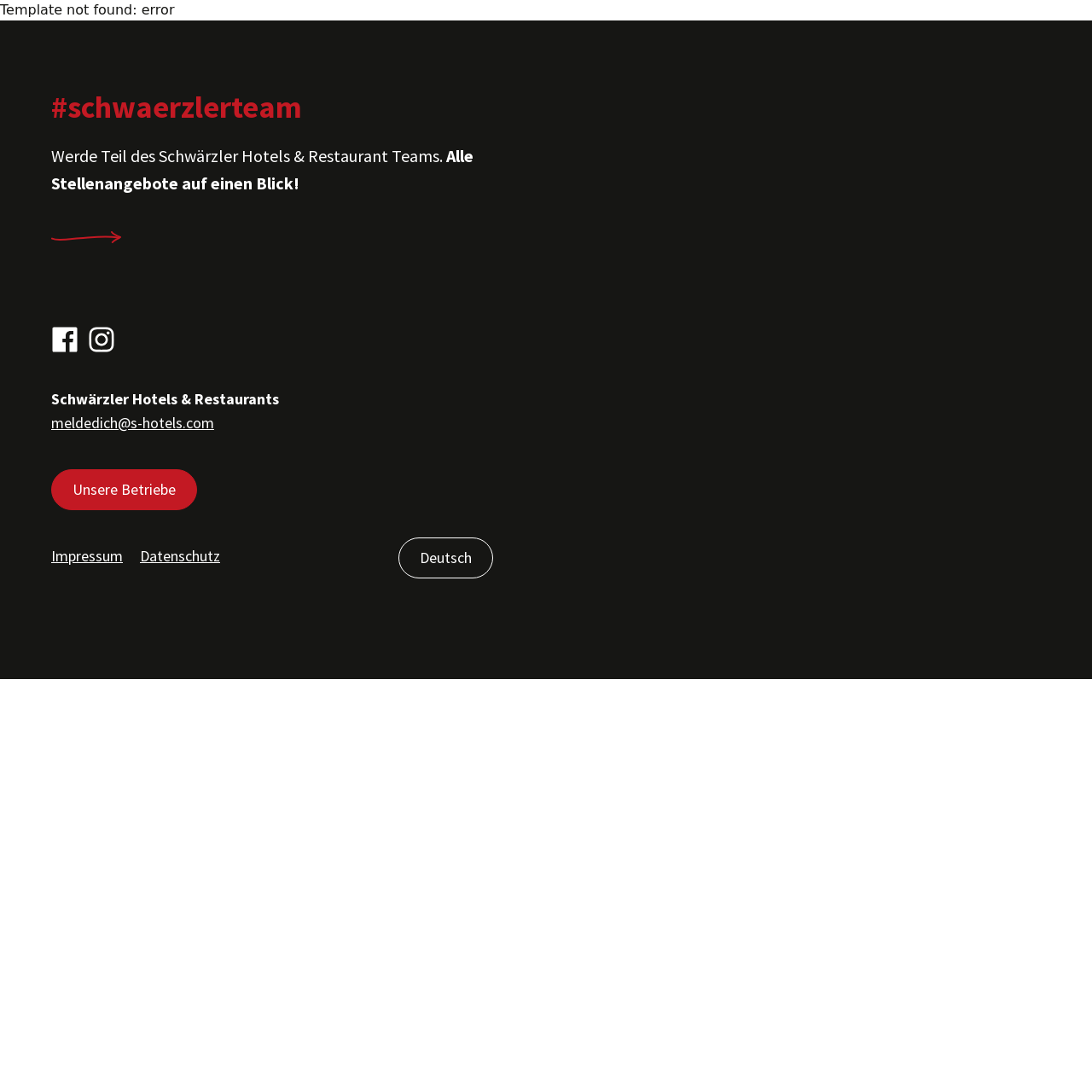Locate the bounding box coordinates of the element I should click to achieve the following instruction: "Check Instagram page".

[0.081, 0.299, 0.105, 0.323]